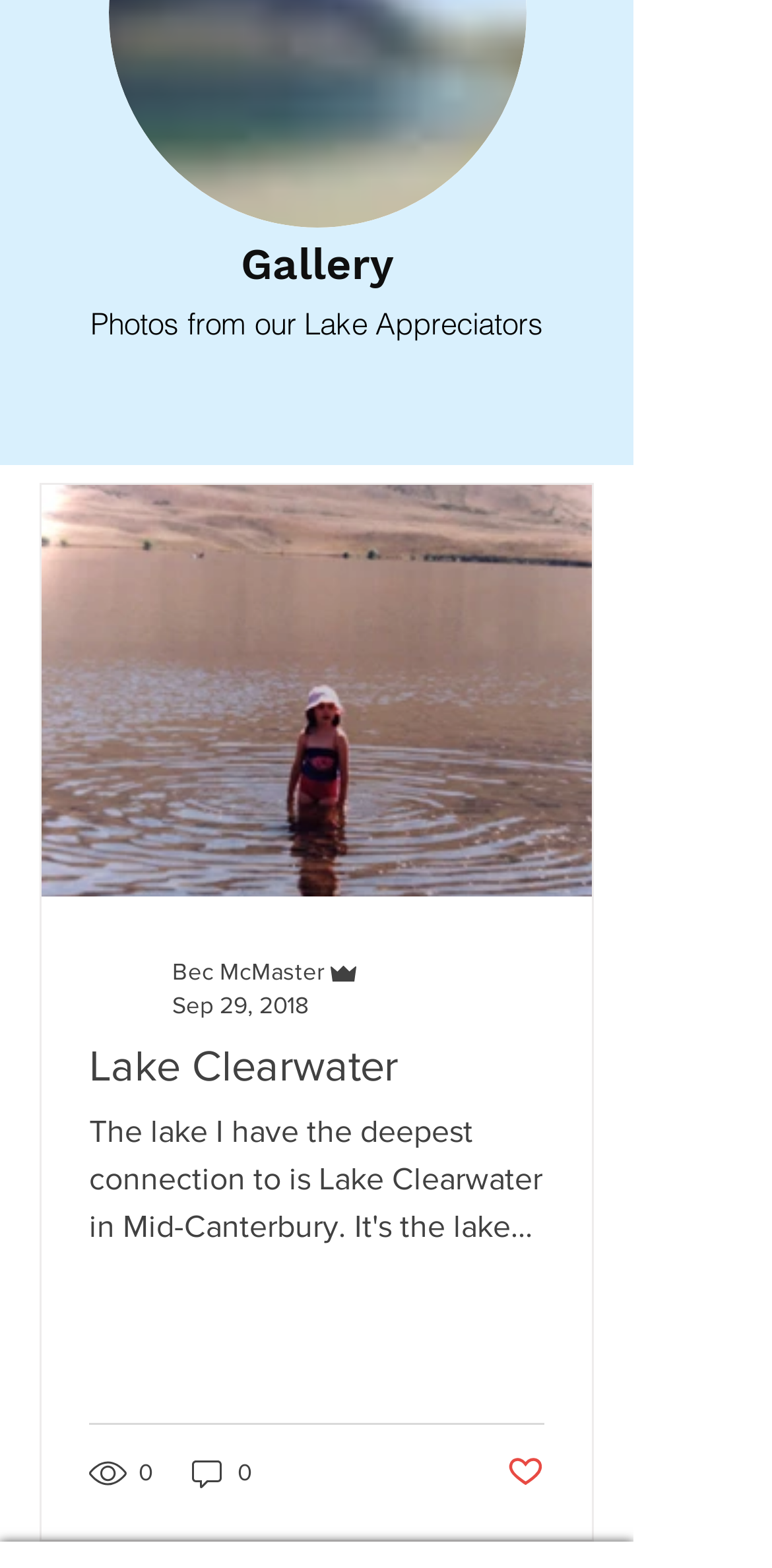Who is the author of the post 'Lake Clearwater'?
Your answer should be a single word or phrase derived from the screenshot.

Bec McMaster Admin